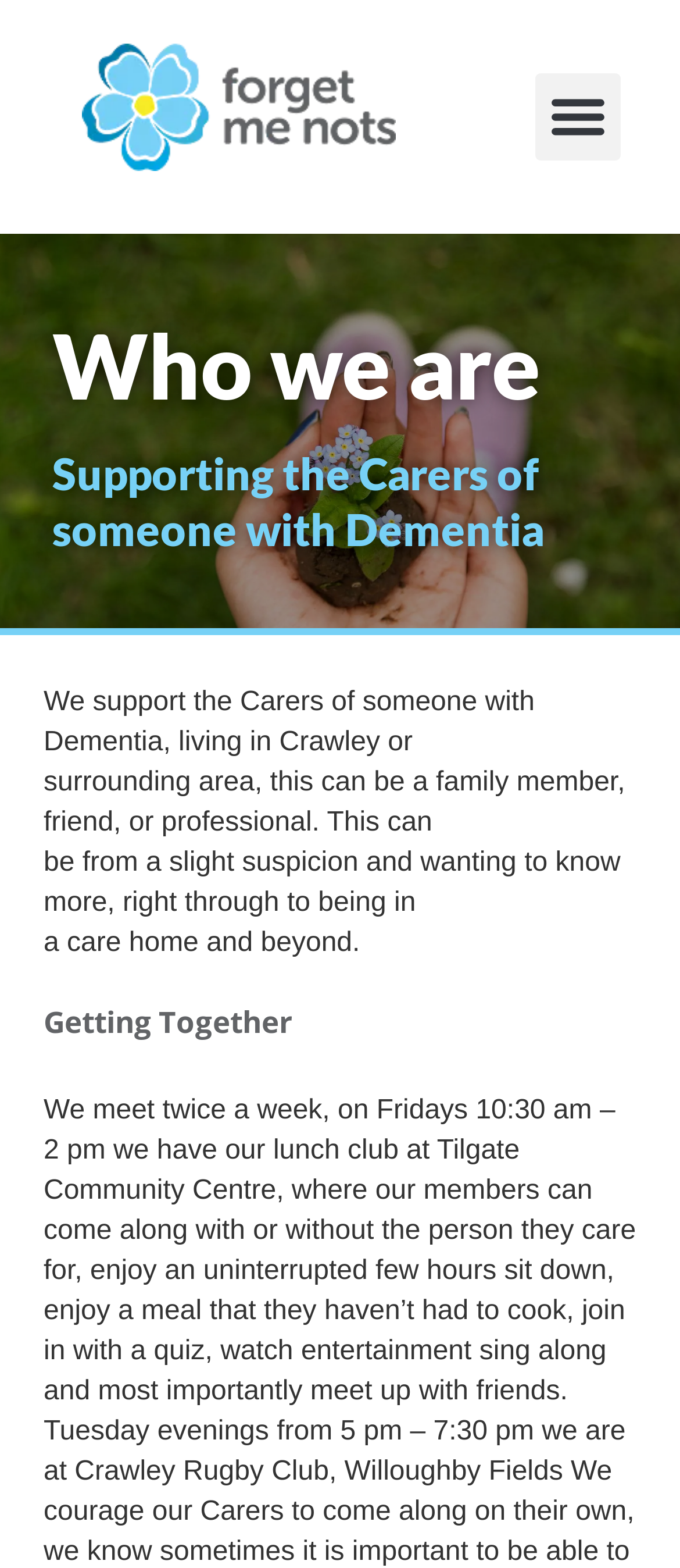Observe the image and answer the following question in detail: How often does the club meet?

According to the webpage, the club meets twice a week, on Fridays from 10:30 am to 2 pm at Tilgate Community Centre.